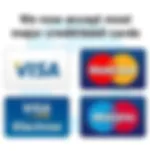What is the purpose of displaying payment card logos? Analyze the screenshot and reply with just one word or a short phrase.

To enhance trust and facilitate transactions